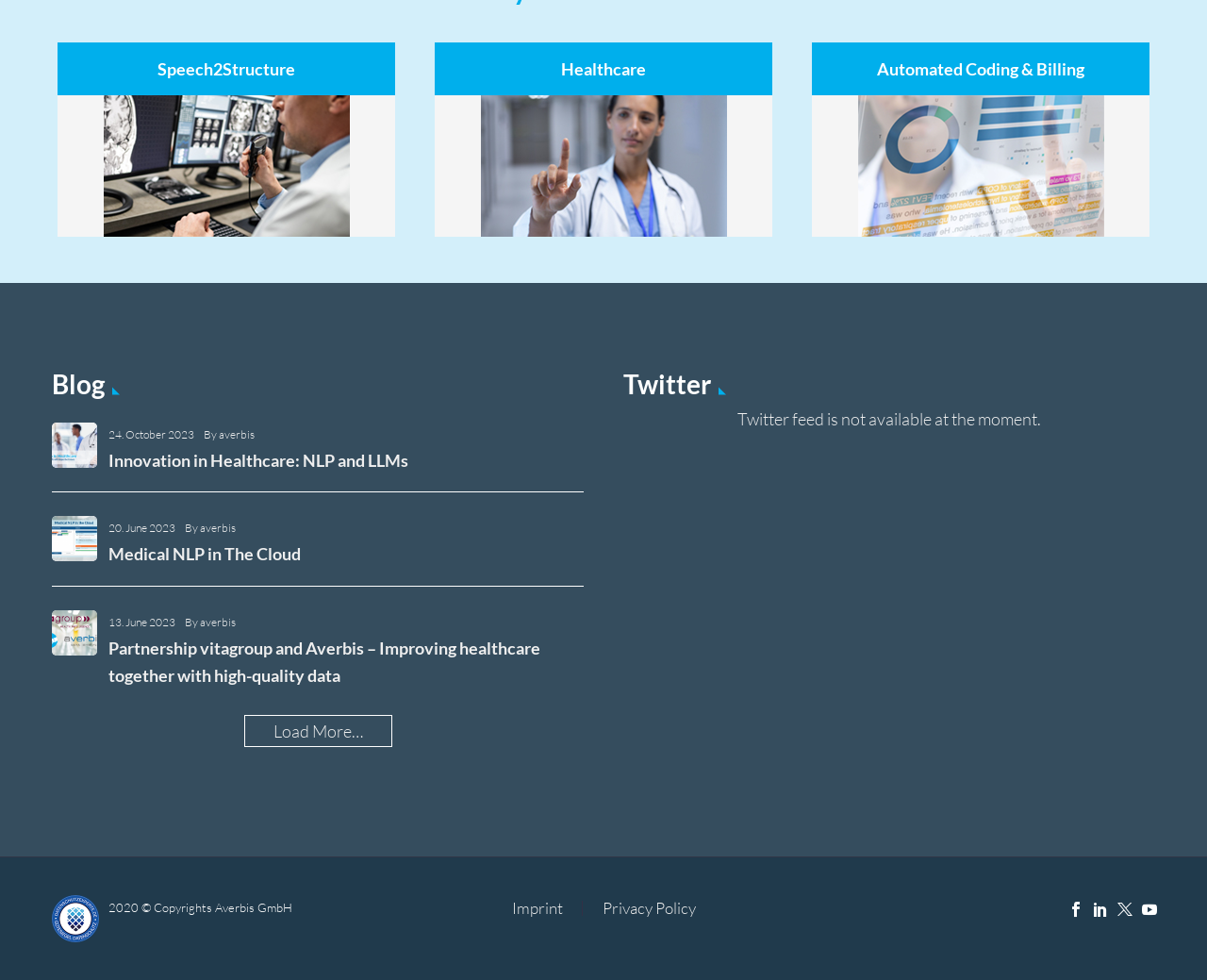Give a short answer using one word or phrase for the question:
What is the purpose of the 'Load More…' link?

Loading more blog posts